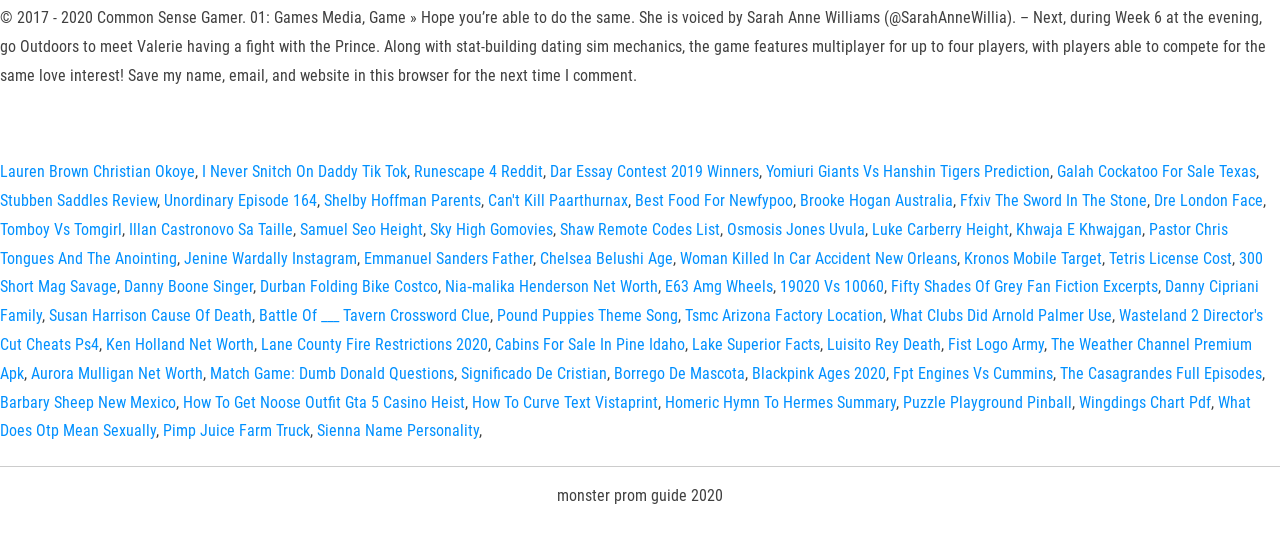Can you specify the bounding box coordinates of the area that needs to be clicked to fulfill the following instruction: "Click on Lauren Brown Christian Okoye"?

[0.0, 0.303, 0.152, 0.338]